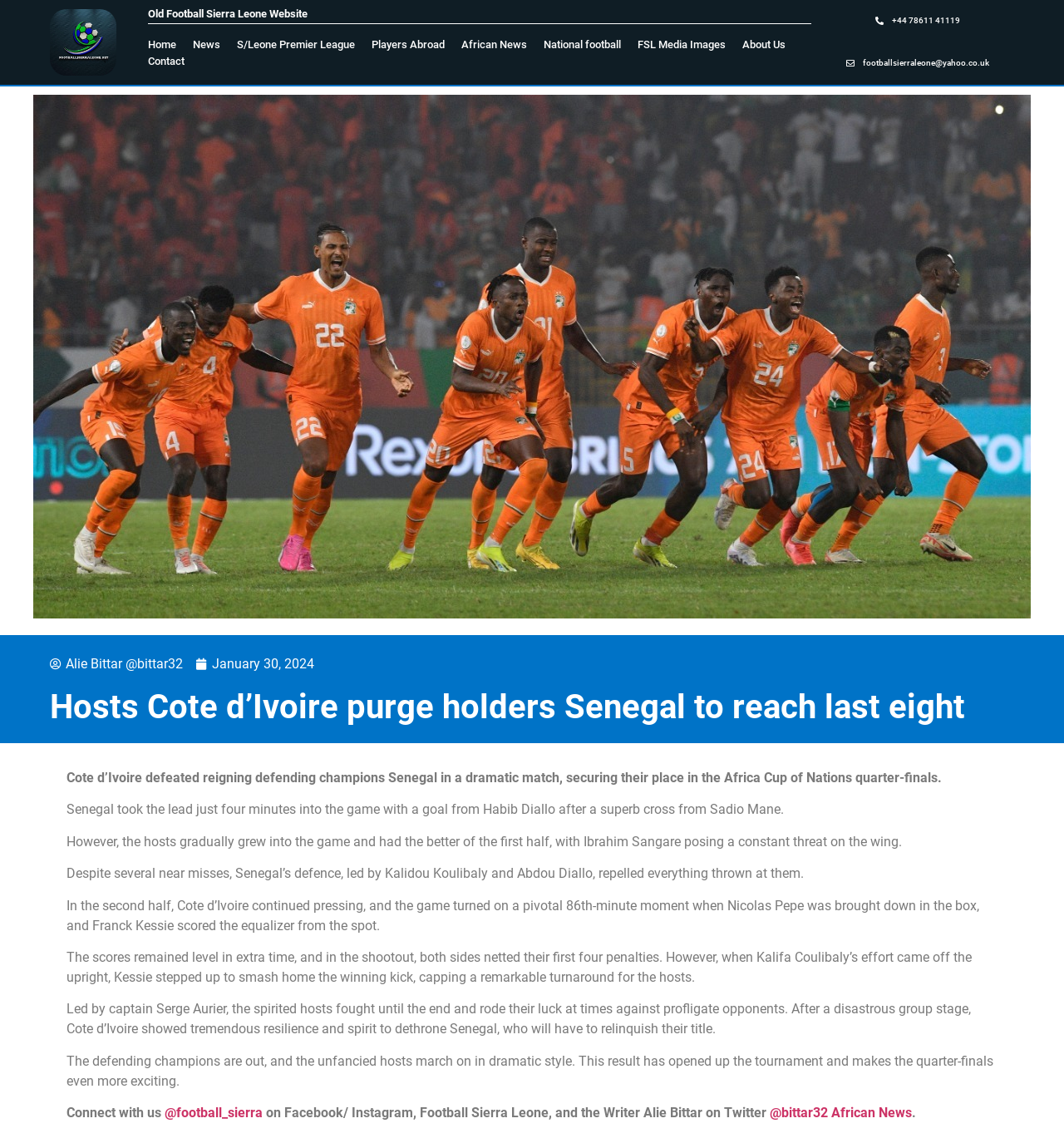From the webpage screenshot, identify the region described by alt="Football Sierra Leone website logo". Provide the bounding box coordinates as (top-left x, top-left y, bottom-right x, bottom-right y), with each value being a floating point number between 0 and 1.

[0.047, 0.008, 0.109, 0.066]